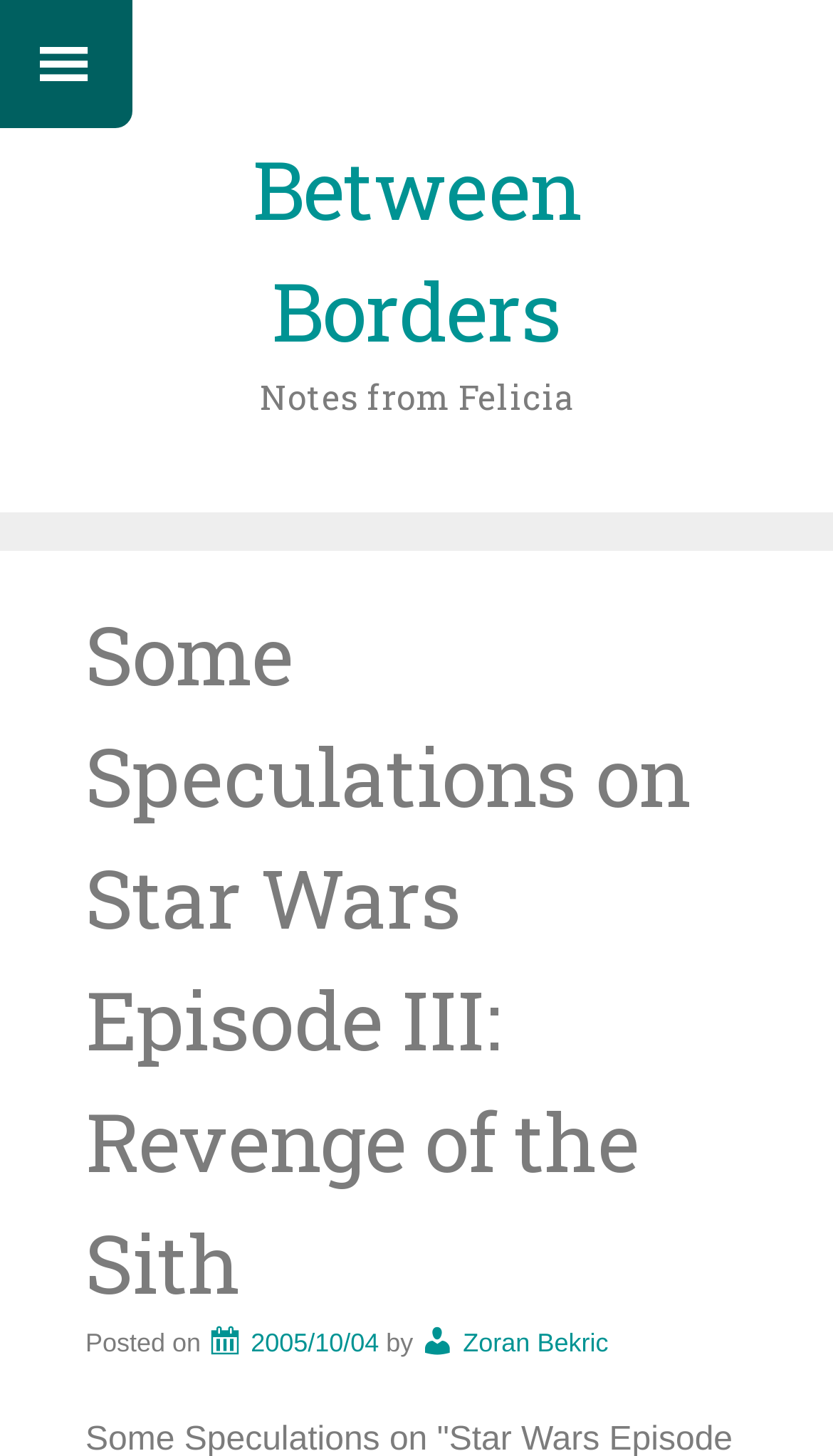Offer a thorough description of the webpage.

The webpage is about speculations on Star Wars Episode III: Revenge of the Sith. At the top left corner, there is a small icon represented by '\uf333'. Next to it, on the top center, is the website title "Between Borders" in a heading element, which is also a link. Below the website title, there is another heading element "Notes from Felicia". 

On the top right side, there is a "Skip to content" link. Below this link, the main content starts with a heading "Some Speculations on Star Wars Episode III: Revenge of the Sith". This heading is followed by a "Posted on" text, a date "2005/10/04" represented by an icon '\uf145', and an author "Zoran Bekric" represented by an icon '\uf110'.